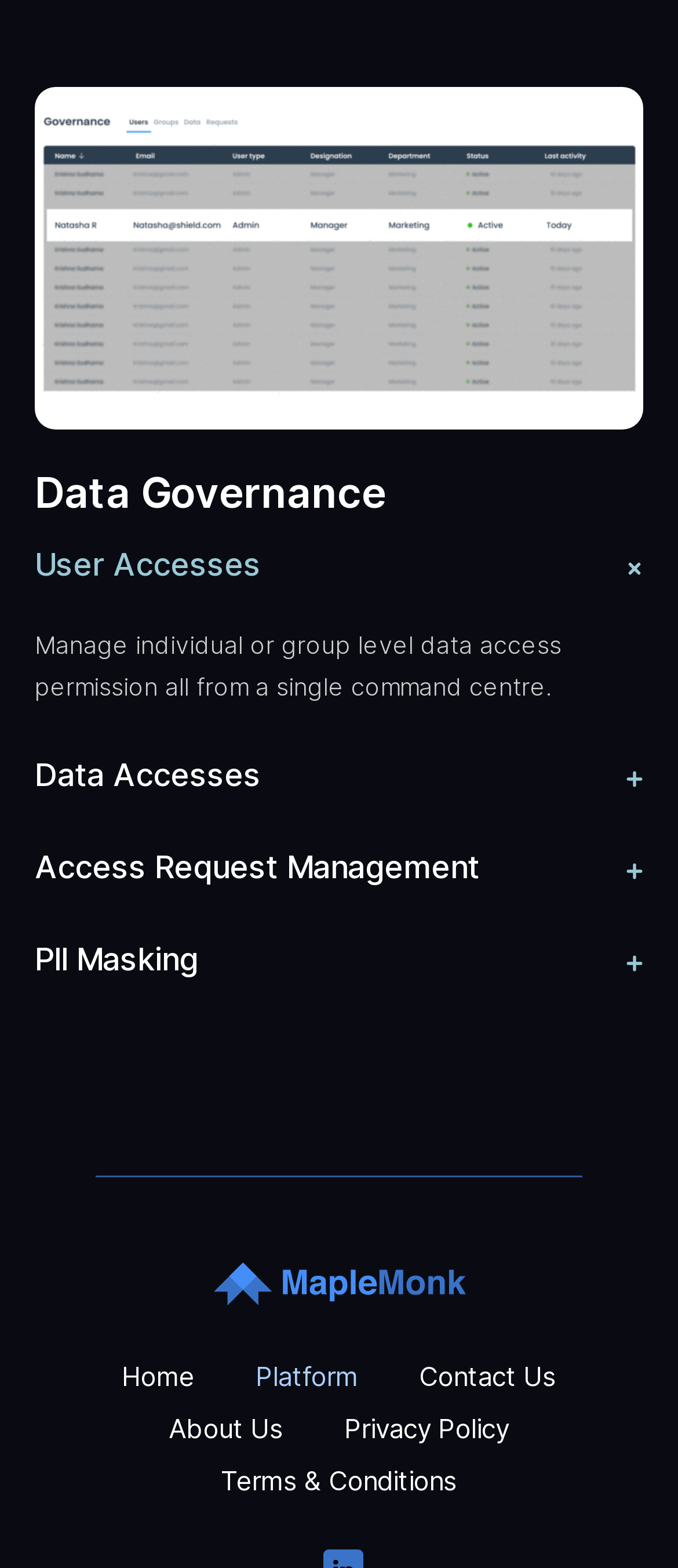Locate the bounding box of the user interface element based on this description: "Platform".

[0.377, 0.868, 0.528, 0.889]